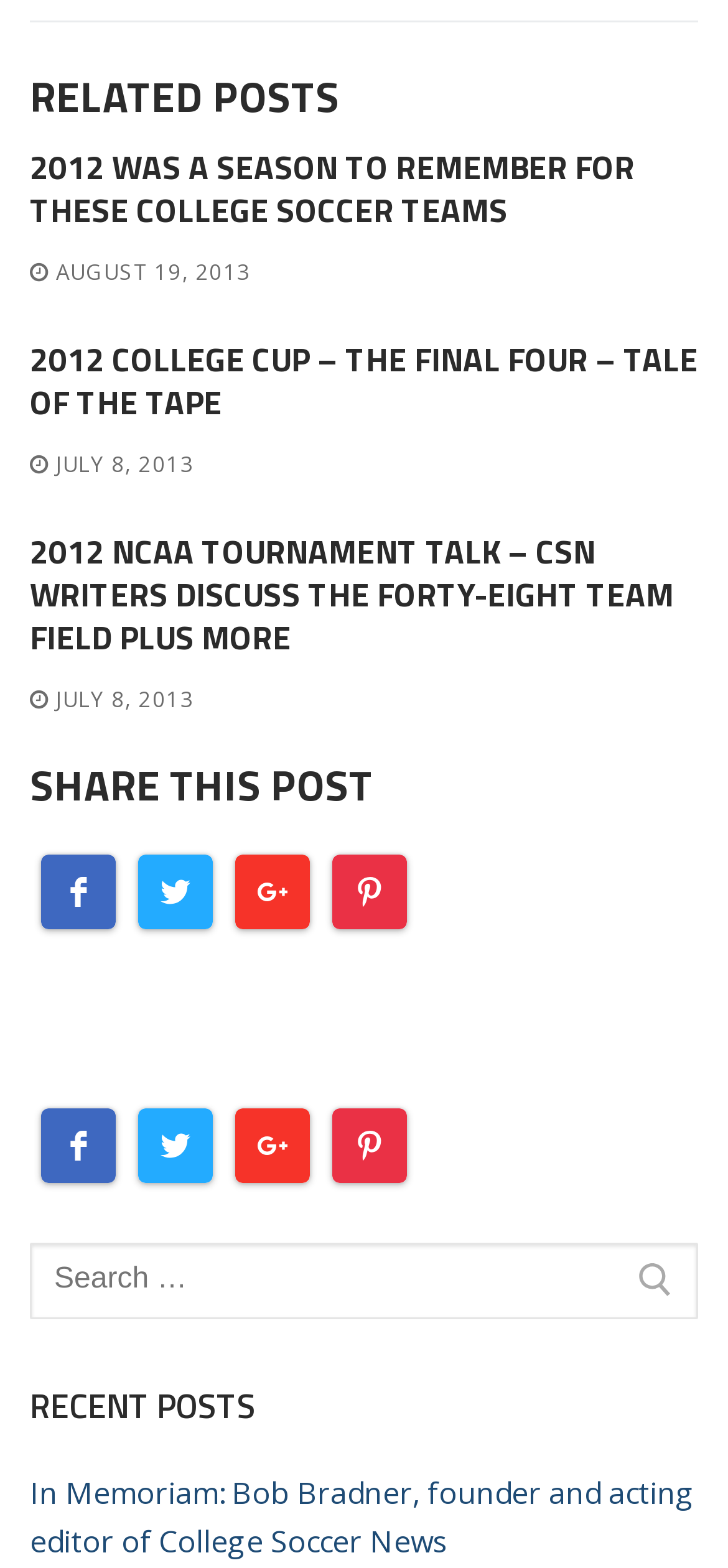Identify the bounding box coordinates of the element to click to follow this instruction: 'Search for something'. Ensure the coordinates are four float values between 0 and 1, provided as [left, top, right, bottom].

[0.041, 0.792, 0.959, 0.842]